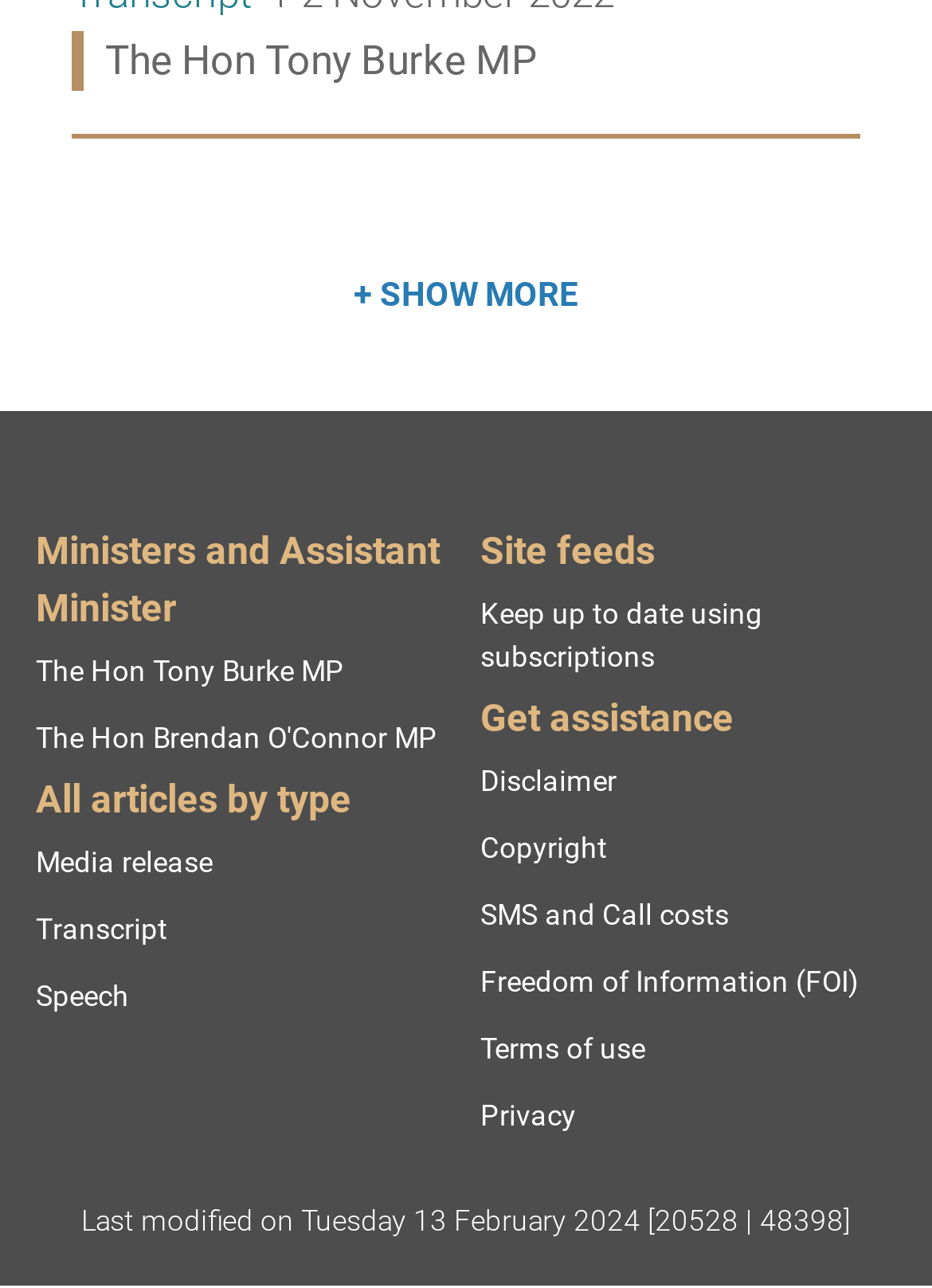Locate the bounding box coordinates of the clickable element to fulfill the following instruction: "Read more about Ministers". Provide the coordinates as four float numbers between 0 and 1 in the format [left, top, right, bottom].

[0.074, 0.11, 0.295, 0.147]